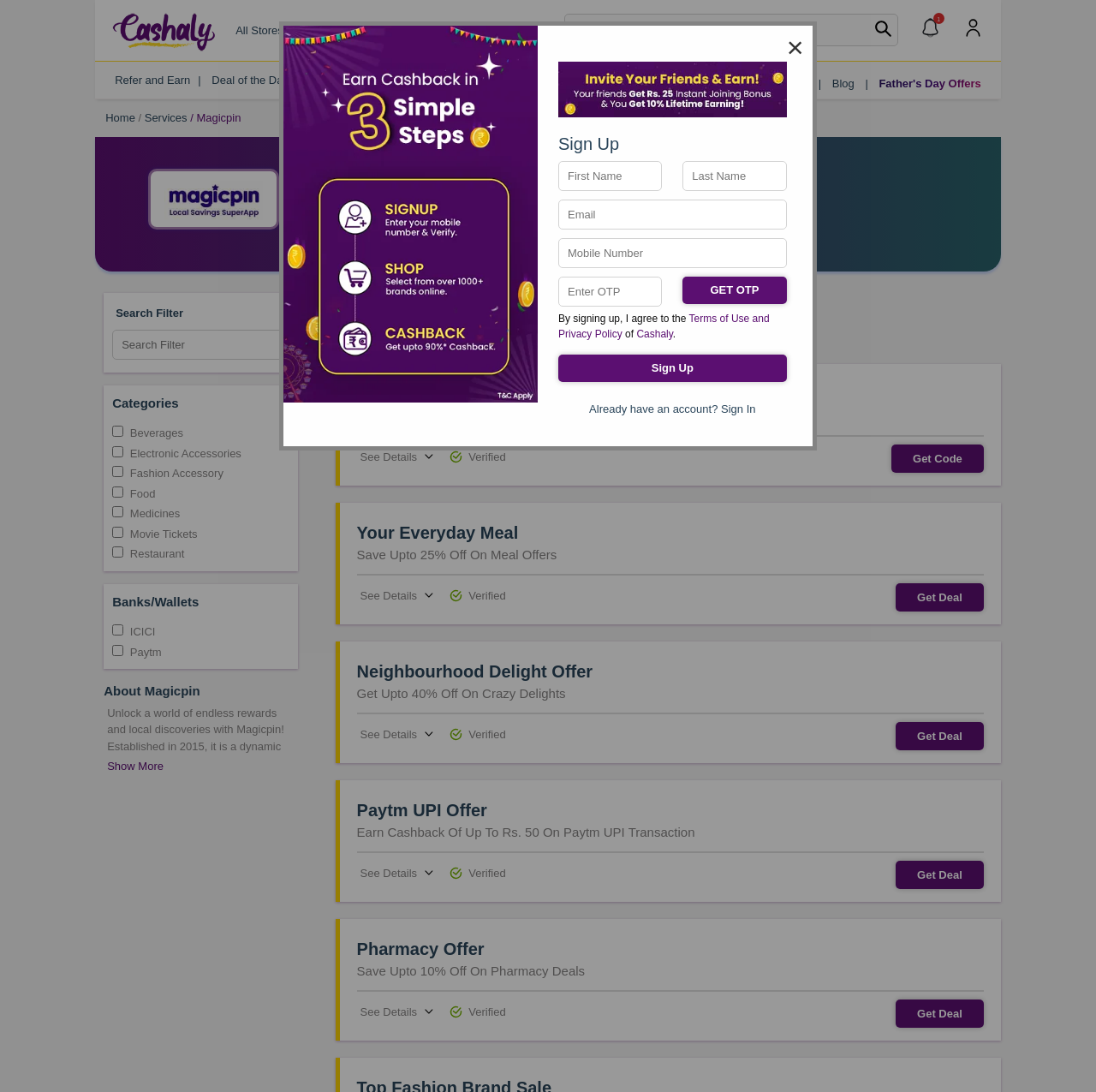Determine the bounding box coordinates of the clickable region to execute the instruction: "Get a coupon code". The coordinates should be four float numbers between 0 and 1, denoted as [left, top, right, bottom].

[0.813, 0.407, 0.898, 0.433]